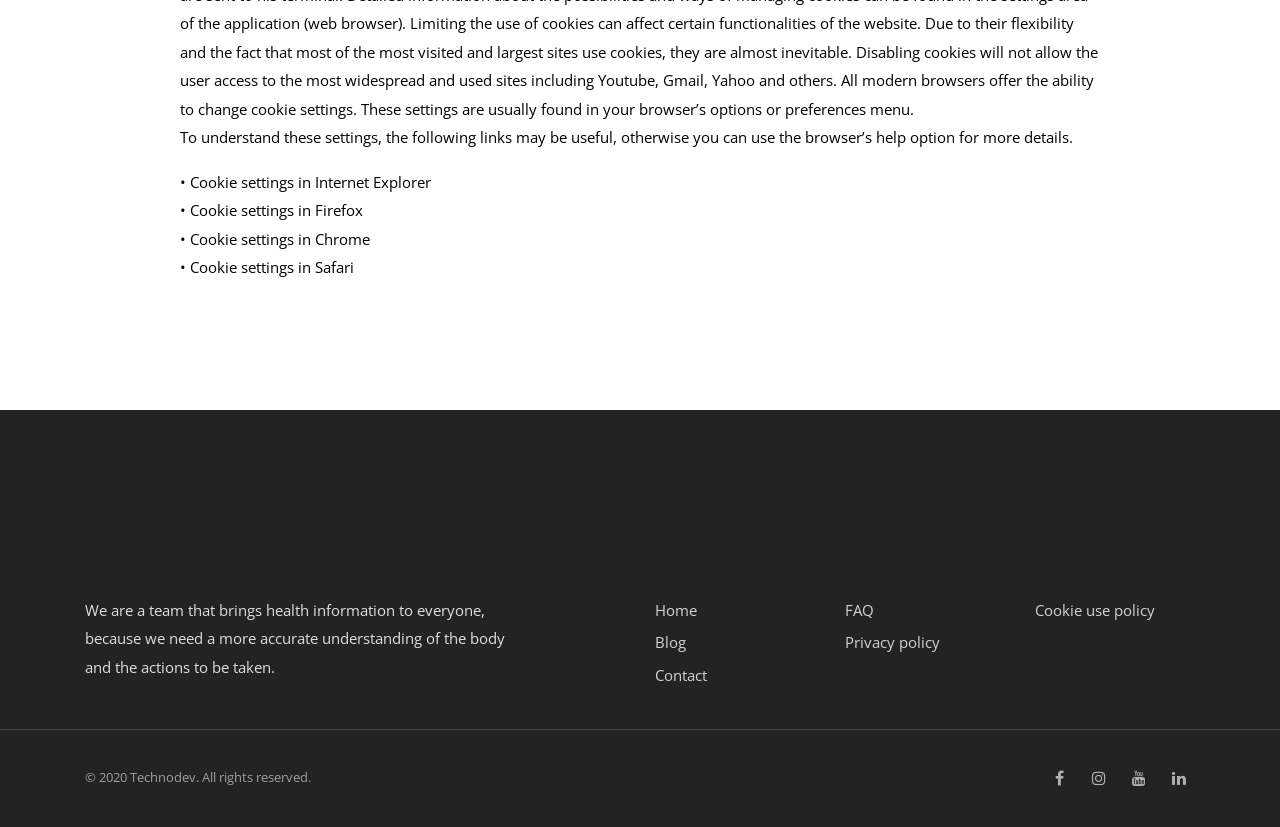Determine the bounding box coordinates of the target area to click to execute the following instruction: "Click the 'Cookie use policy' link."

[0.809, 0.72, 0.934, 0.757]